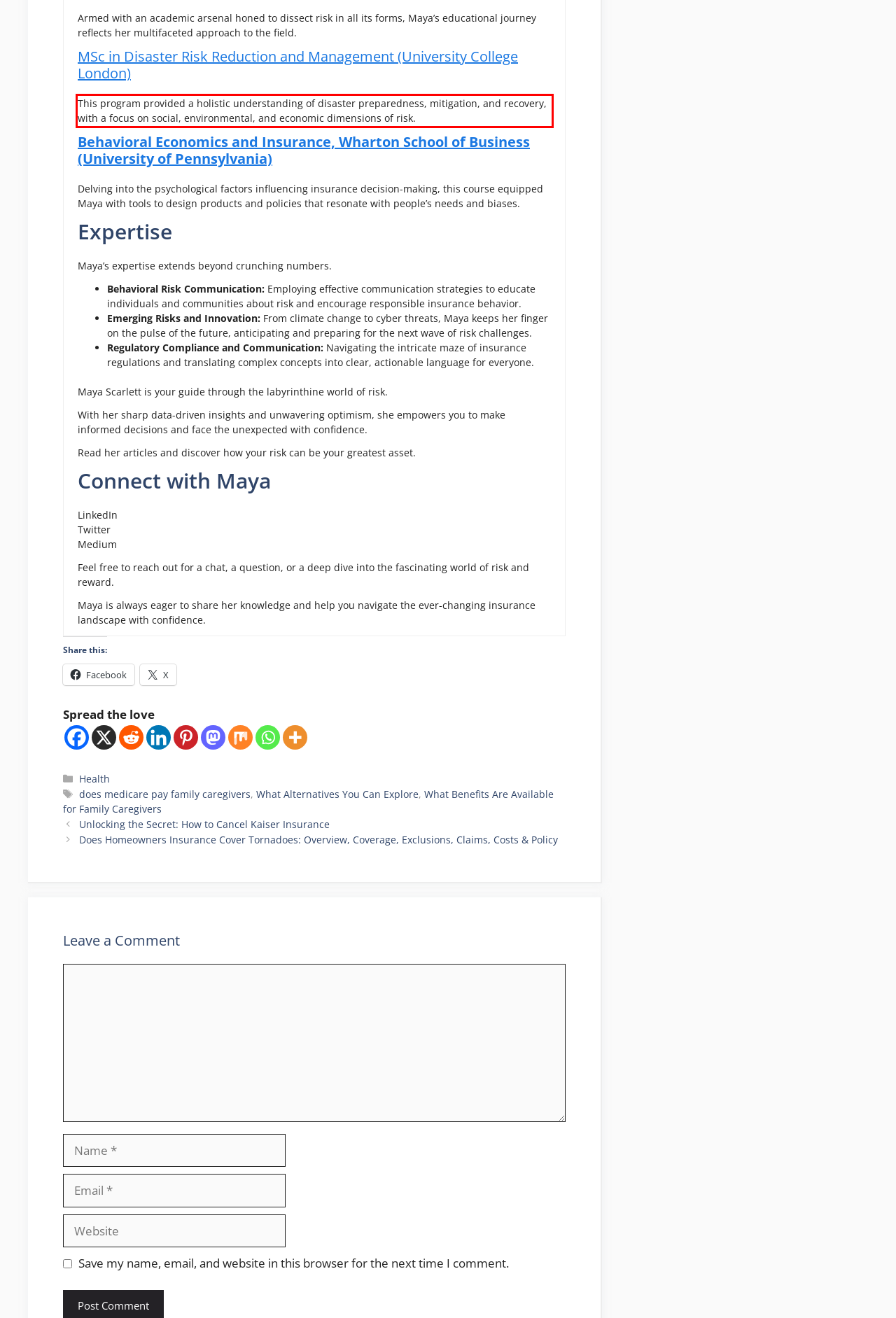Observe the screenshot of the webpage, locate the red bounding box, and extract the text content within it.

This program provided a holistic understanding of disaster preparedness, mitigation, and recovery, with a focus on social, environmental, and economic dimensions of risk.